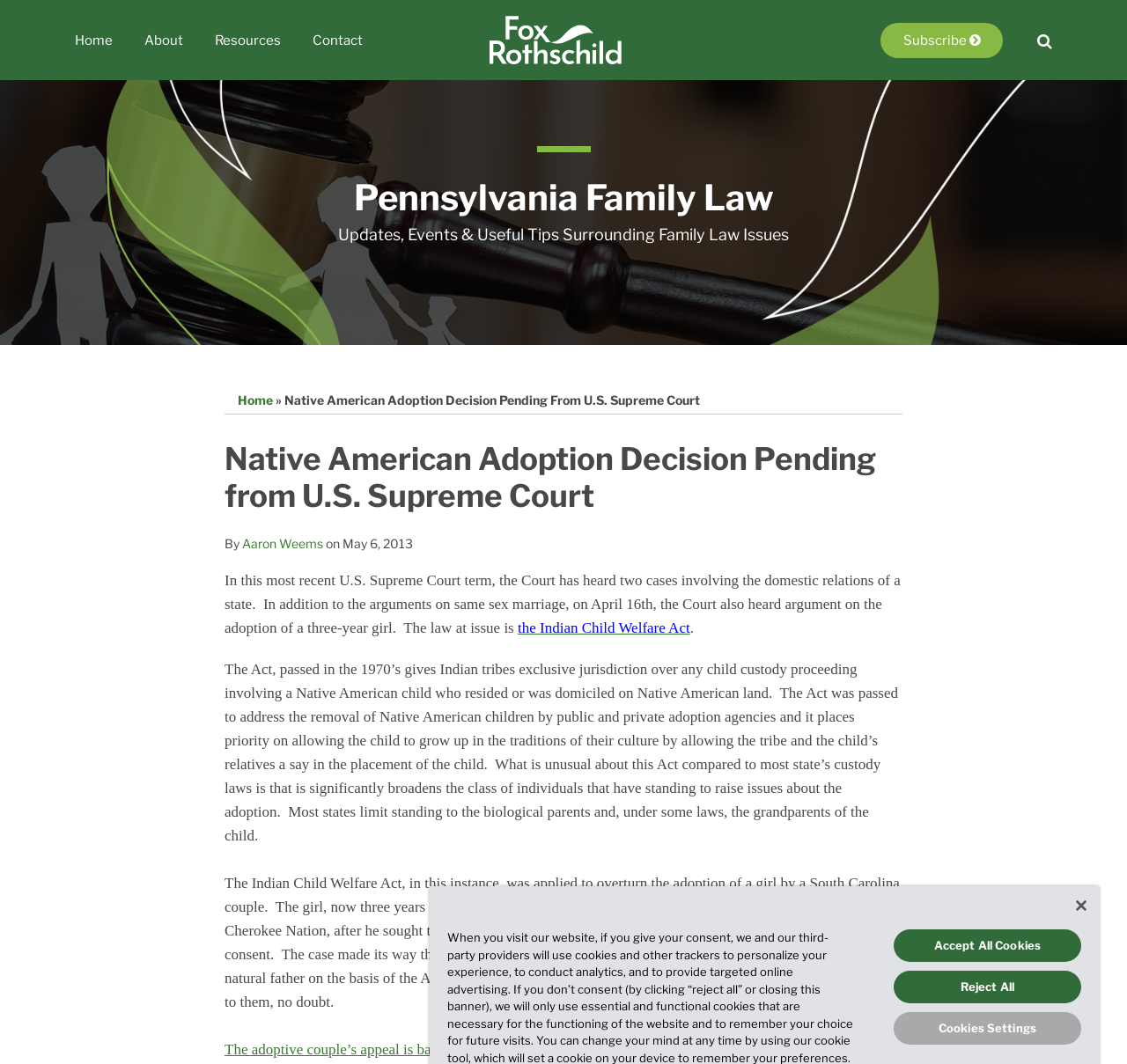Find and specify the bounding box coordinates that correspond to the clickable region for the instruction: "Click the Subscribe link".

[0.781, 0.021, 0.89, 0.054]